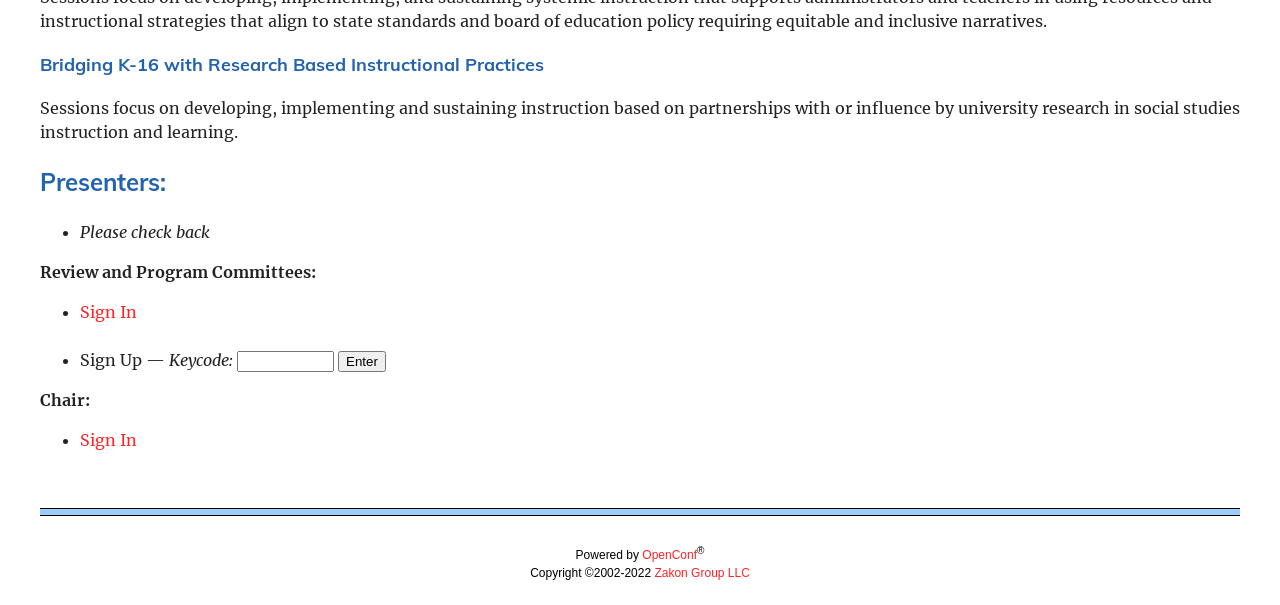Who owns the copyright?
Please describe in detail the information shown in the image to answer the question.

The copyright information is provided at the bottom of the page, which states 'Copyright ©2002-2022 Zakon Group LLC'.